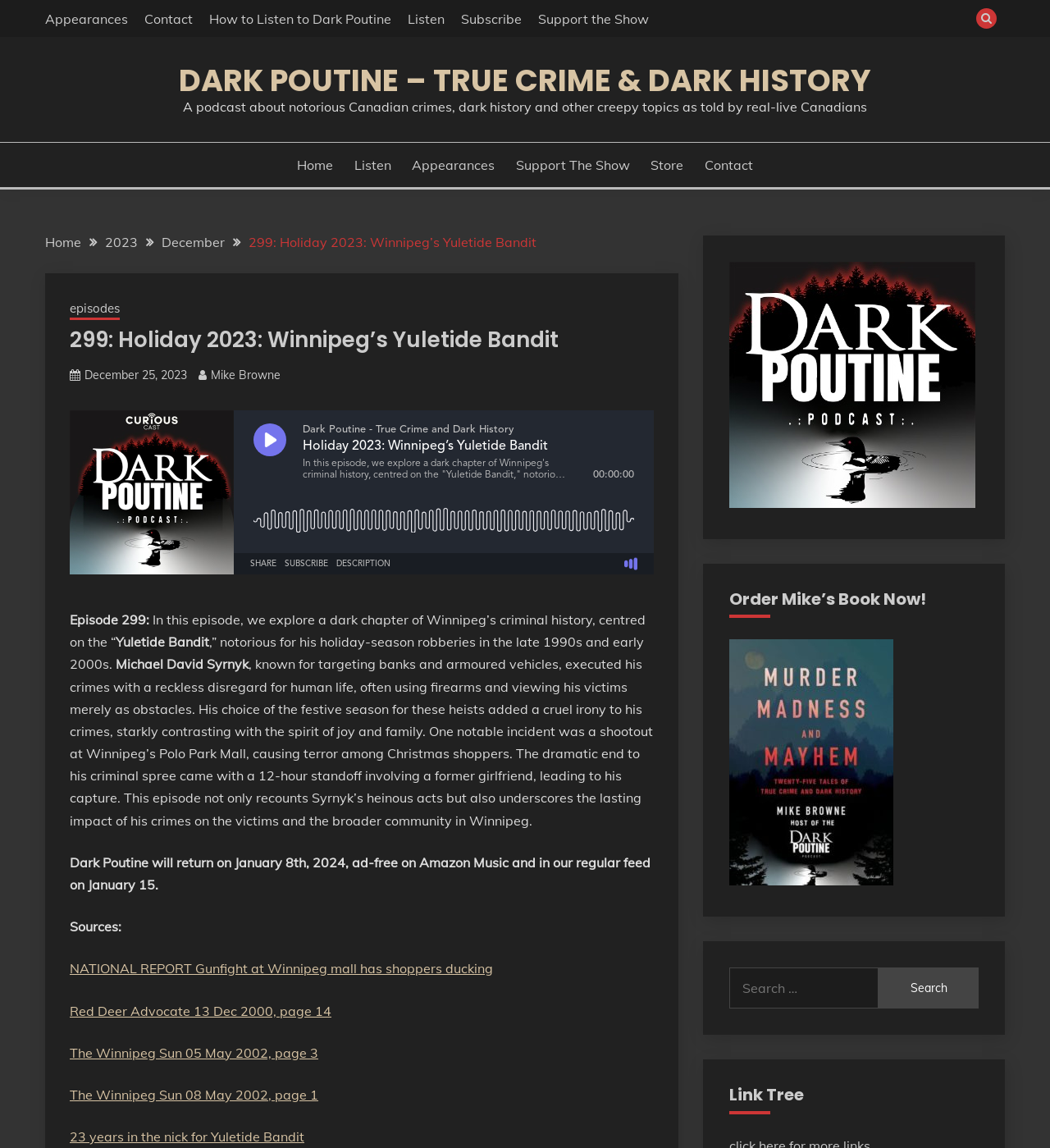Identify the bounding box coordinates necessary to click and complete the given instruction: "Support the Show".

[0.512, 0.009, 0.618, 0.023]